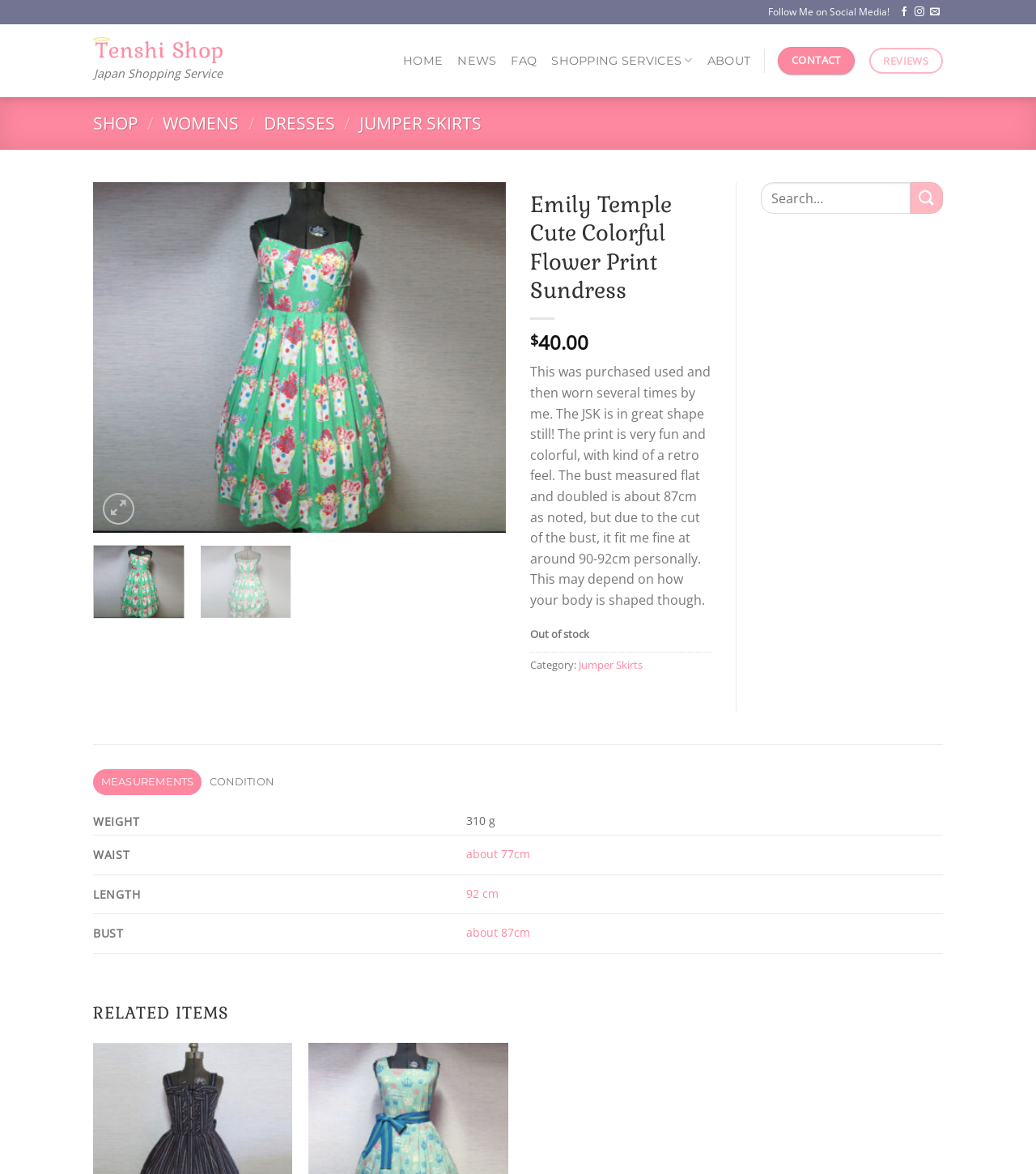What is the price of the Emily Temple Cute Colorful Flower Print Sundress?
Look at the image and respond with a one-word or short phrase answer.

$40.00